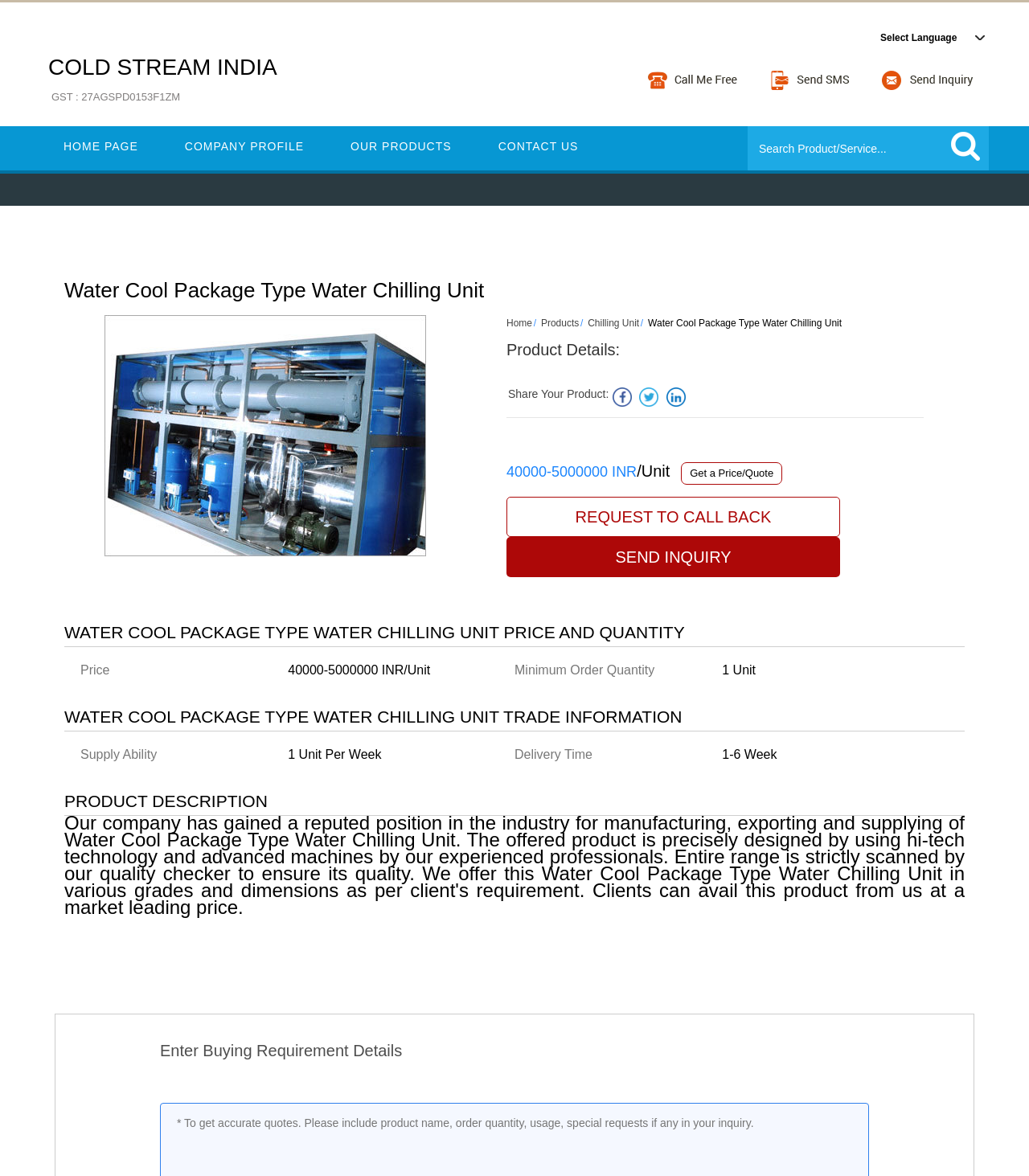Show the bounding box coordinates of the element that should be clicked to complete the task: "Search for a product".

[0.736, 0.107, 0.905, 0.145]